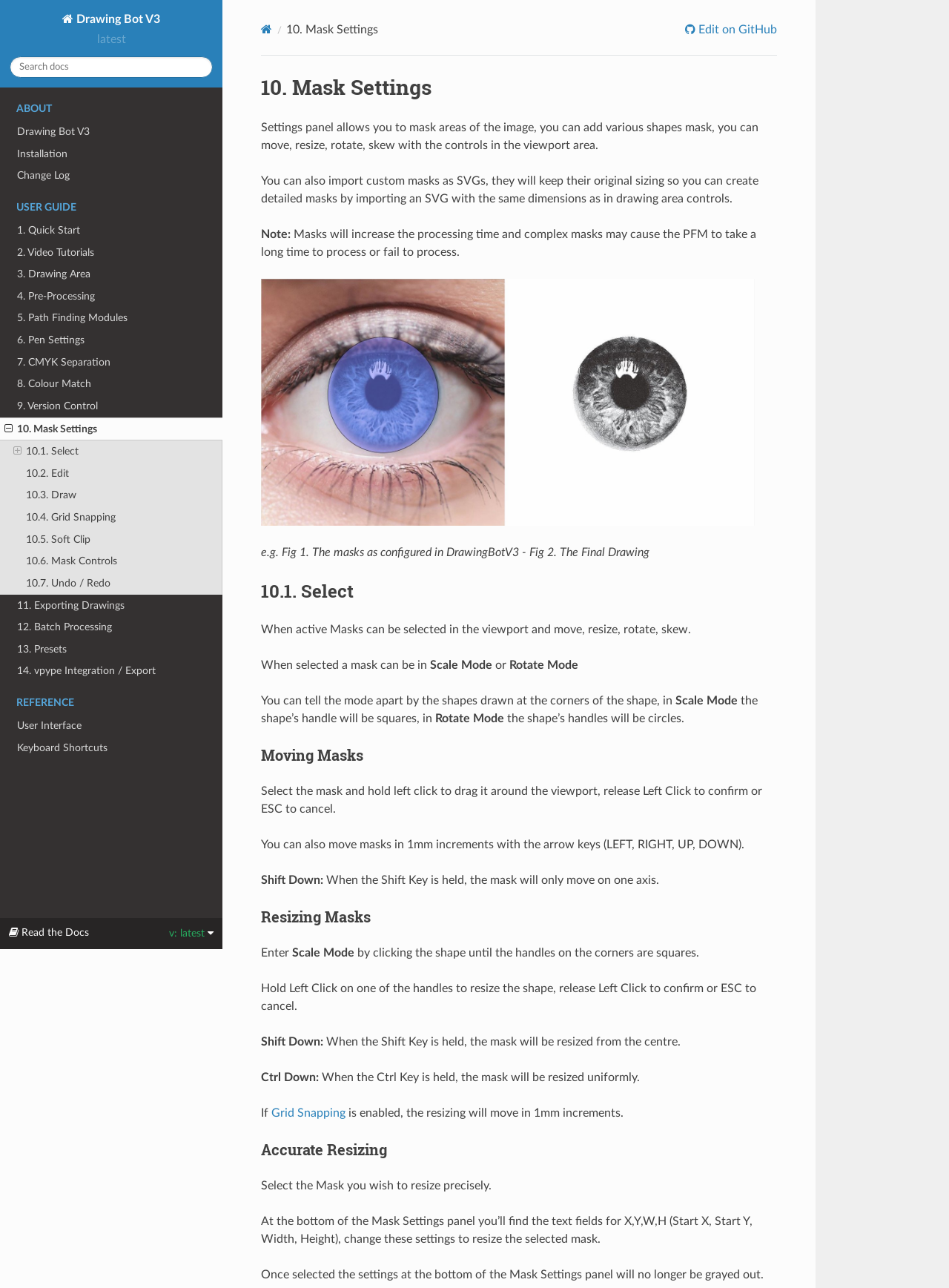What is the purpose of the mask settings panel?
Look at the screenshot and respond with one word or a short phrase.

To mask areas of the image